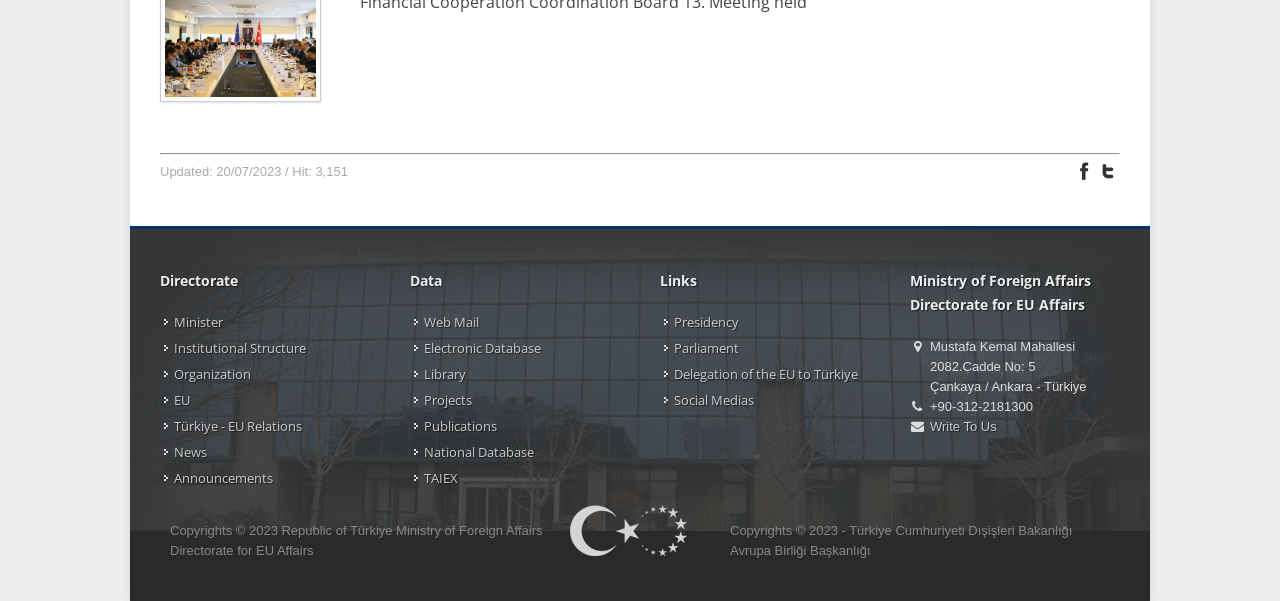Locate the bounding box coordinates of the UI element described by: "Write To Us". The bounding box coordinates should consist of four float numbers between 0 and 1, i.e., [left, top, right, bottom].

[0.727, 0.697, 0.779, 0.722]